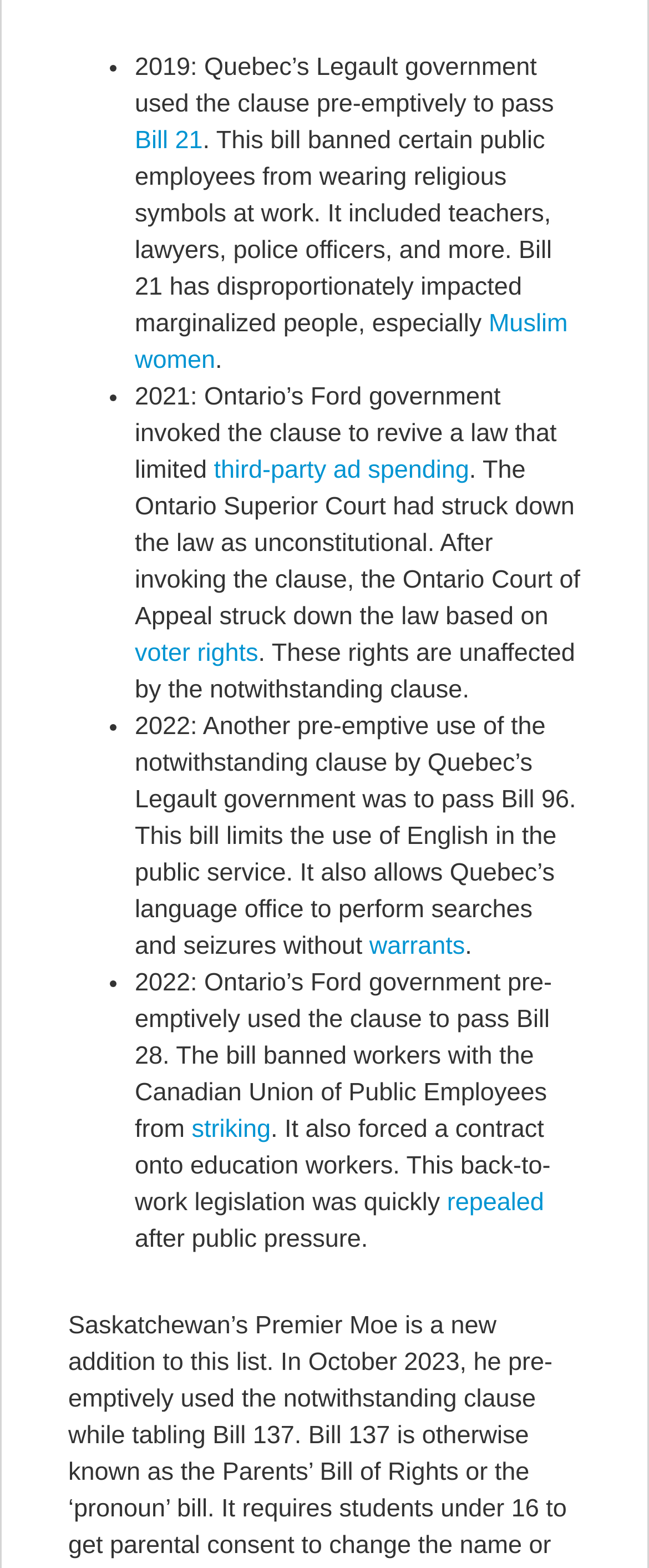What is Bill 21 about?
Using the information from the image, give a concise answer in one word or a short phrase.

banning religious symbols